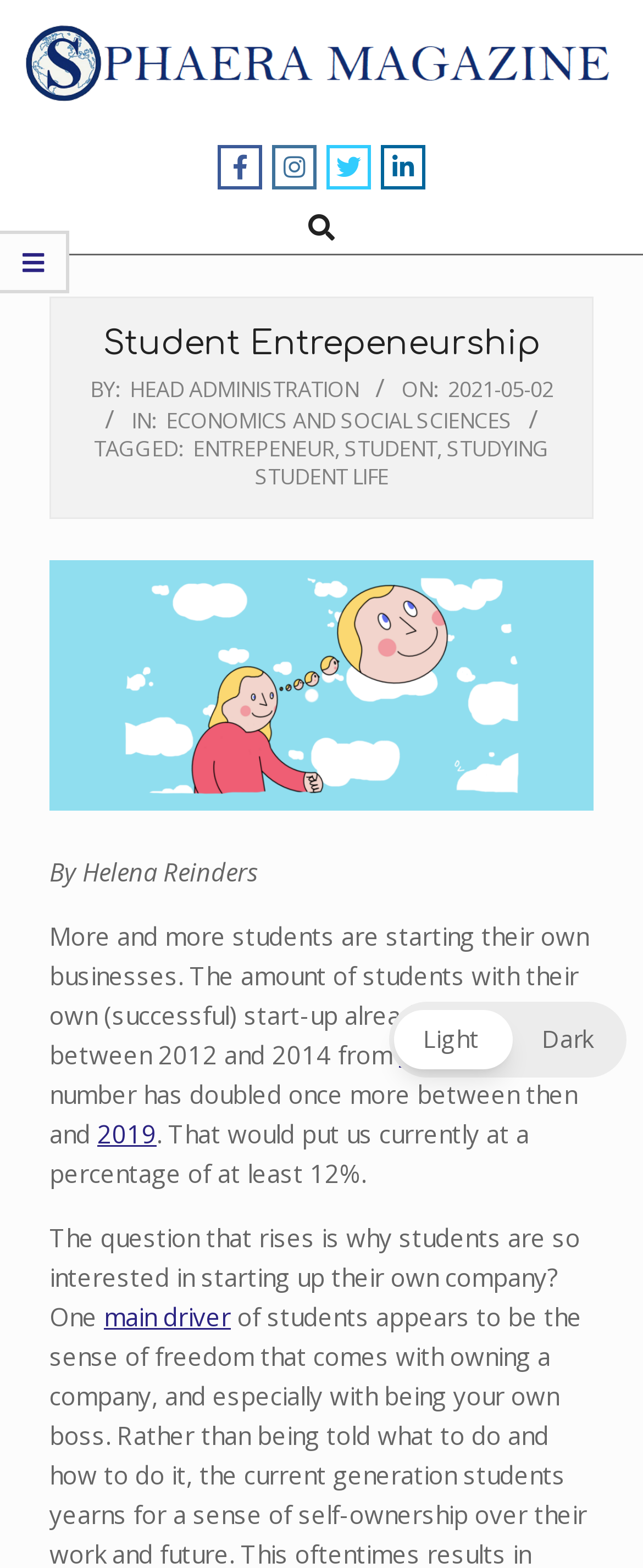Could you specify the bounding box coordinates for the clickable section to complete the following instruction: "Click on the Sphaera Magazine logo"?

[0.038, 0.016, 0.962, 0.068]